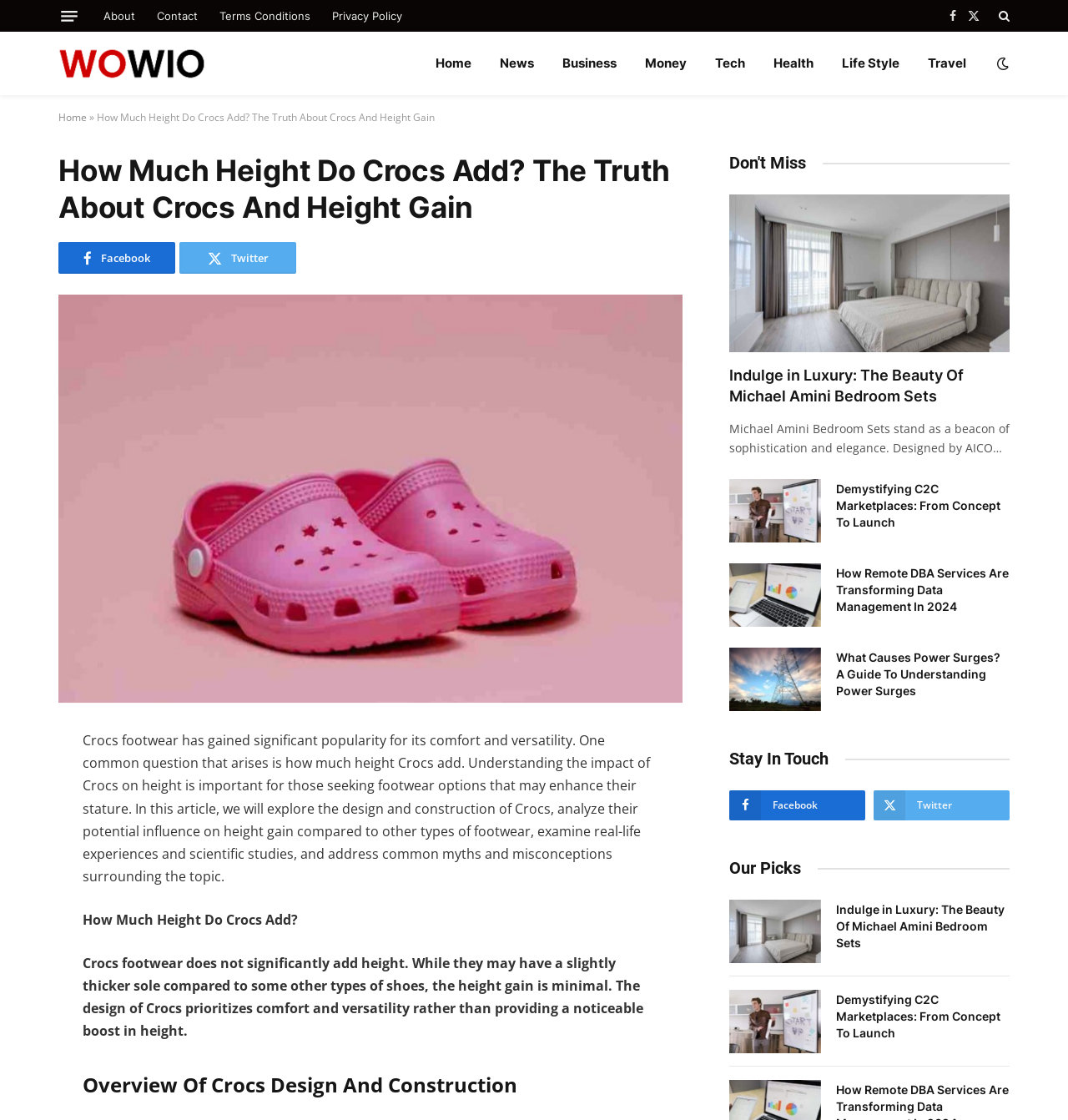Please specify the bounding box coordinates of the clickable region necessary for completing the following instruction: "Click on the 'Home' link". The coordinates must consist of four float numbers between 0 and 1, i.e., [left, top, right, bottom].

[0.395, 0.028, 0.455, 0.085]